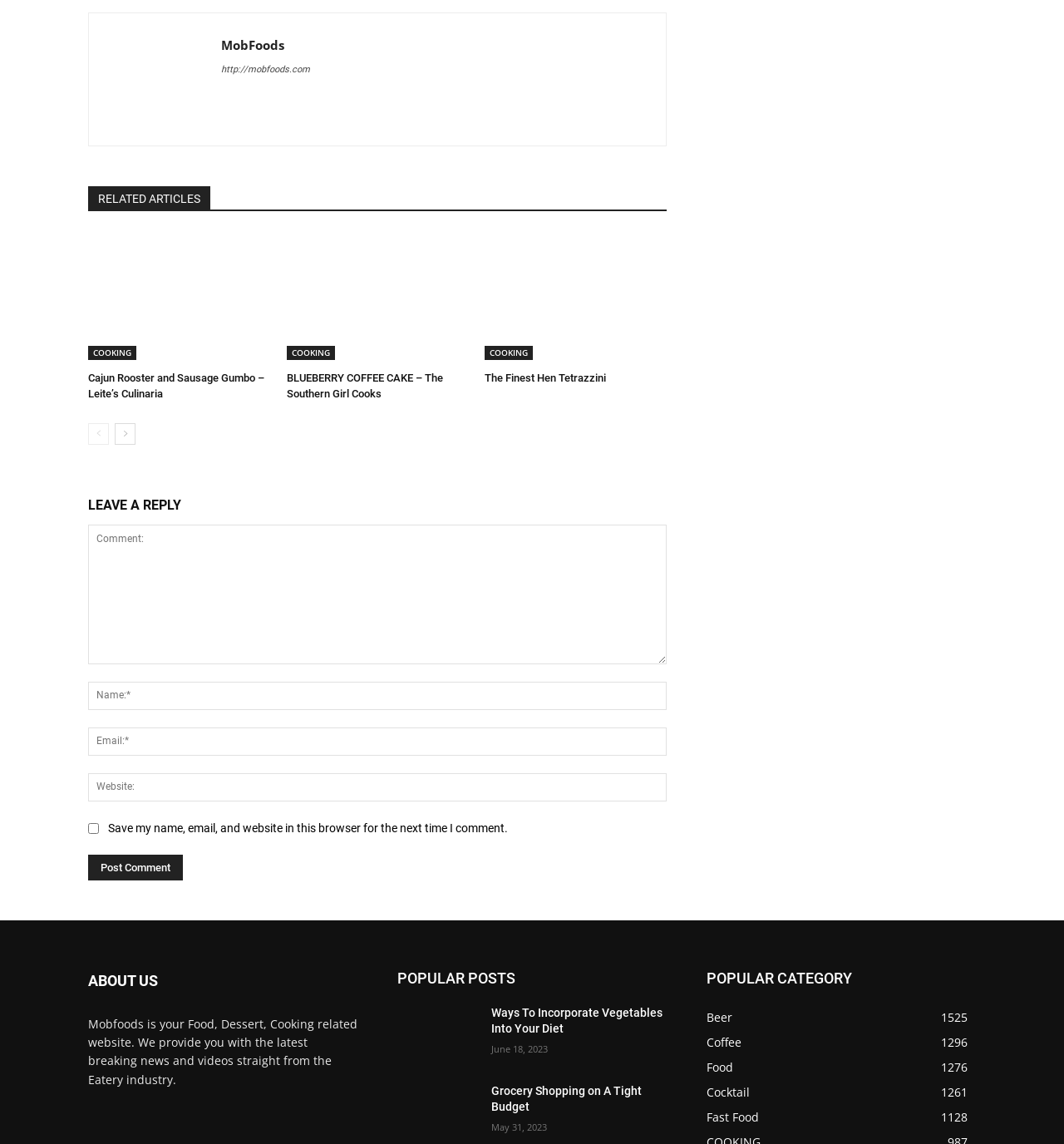How many related articles are shown? Examine the screenshot and reply using just one word or a brief phrase.

3